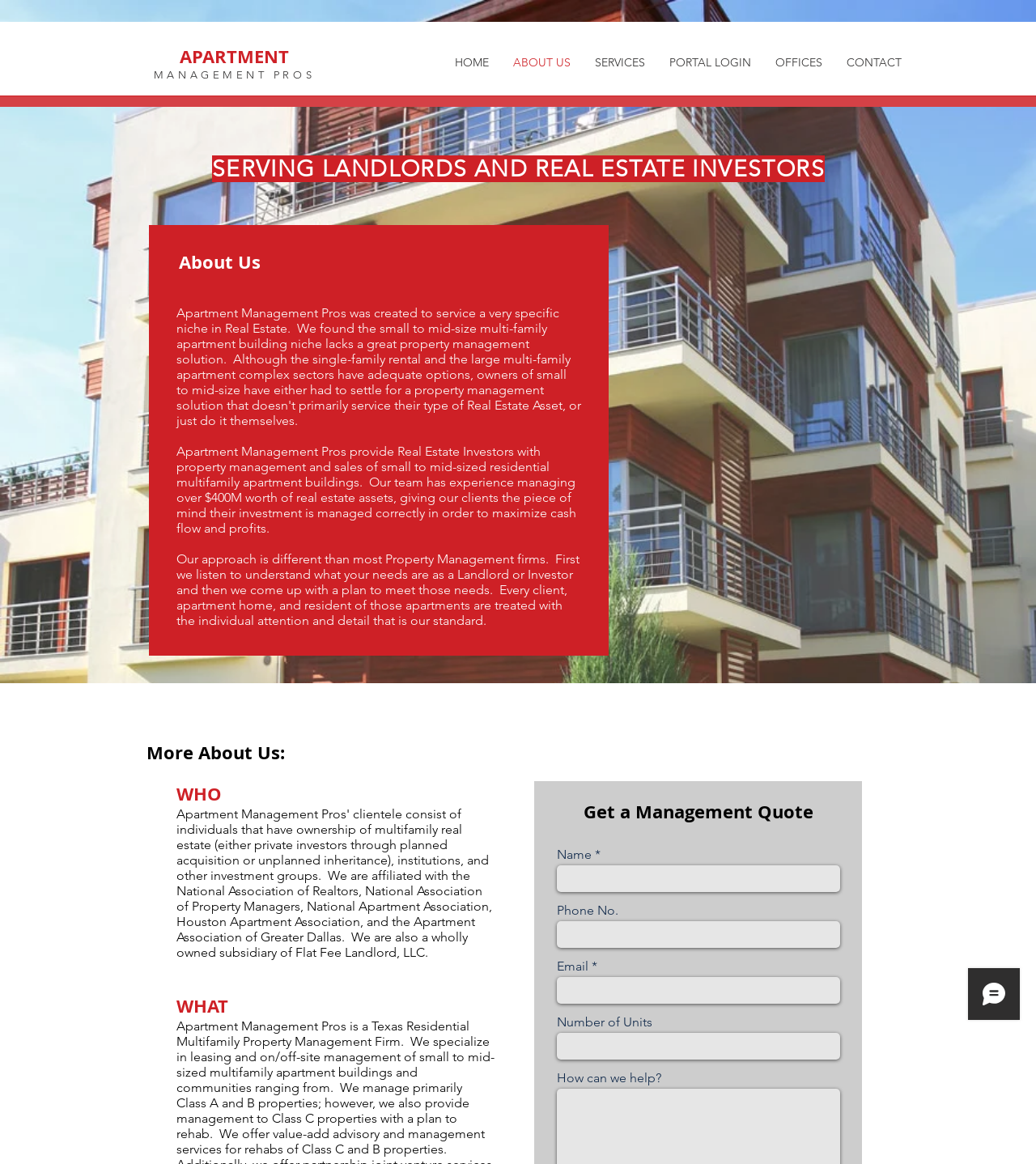What type of properties does Apartment Management Pros manage?
Provide a well-explained and detailed answer to the question.

Based on the webpage content, specifically the StaticText element with the text 'Apartment Management Pros provide Real Estate Investors with property management and sales of small to mid-sized residential multifamily apartment buildings.', it can be inferred that Apartment Management Pros manages small to mid-sized residential multifamily apartment buildings.